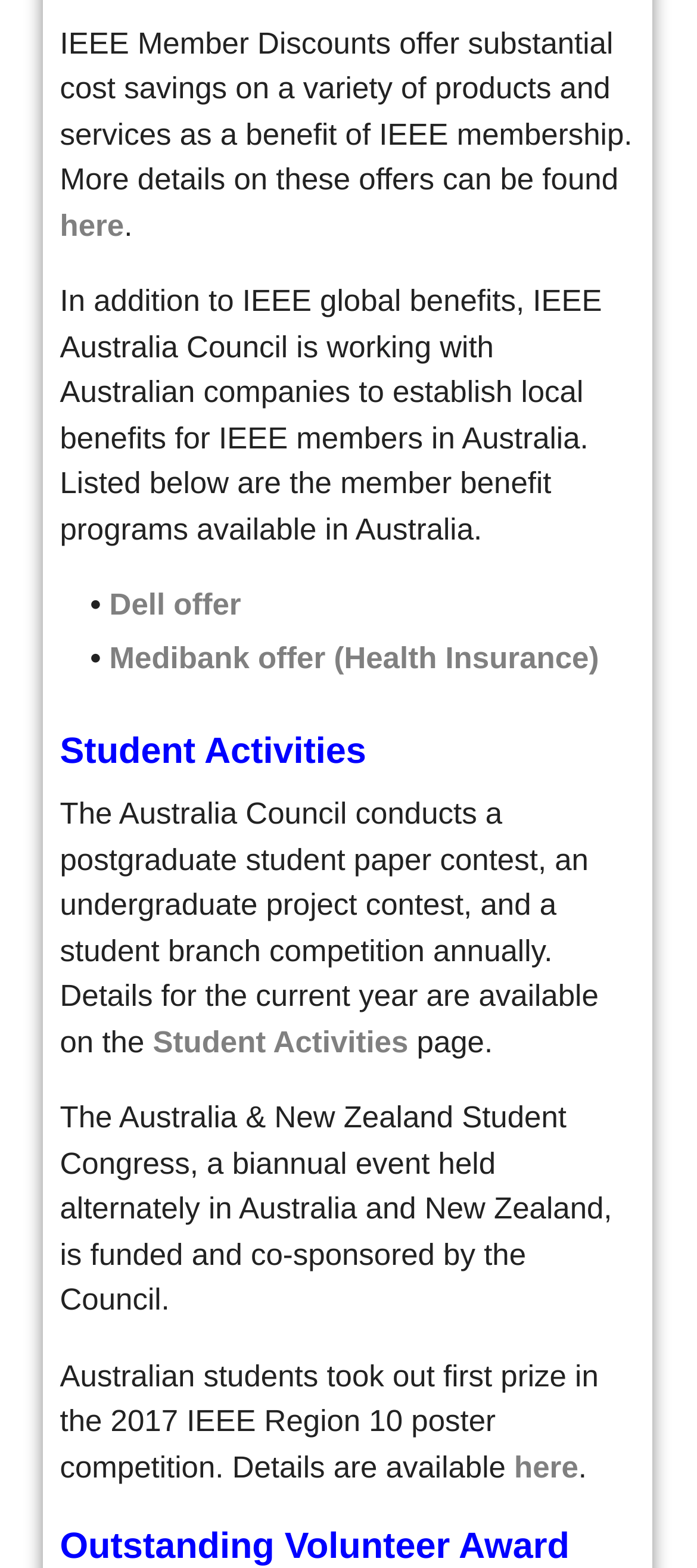Provide a one-word or short-phrase answer to the question:
How many local benefits are listed for IEEE members in Australia?

Two